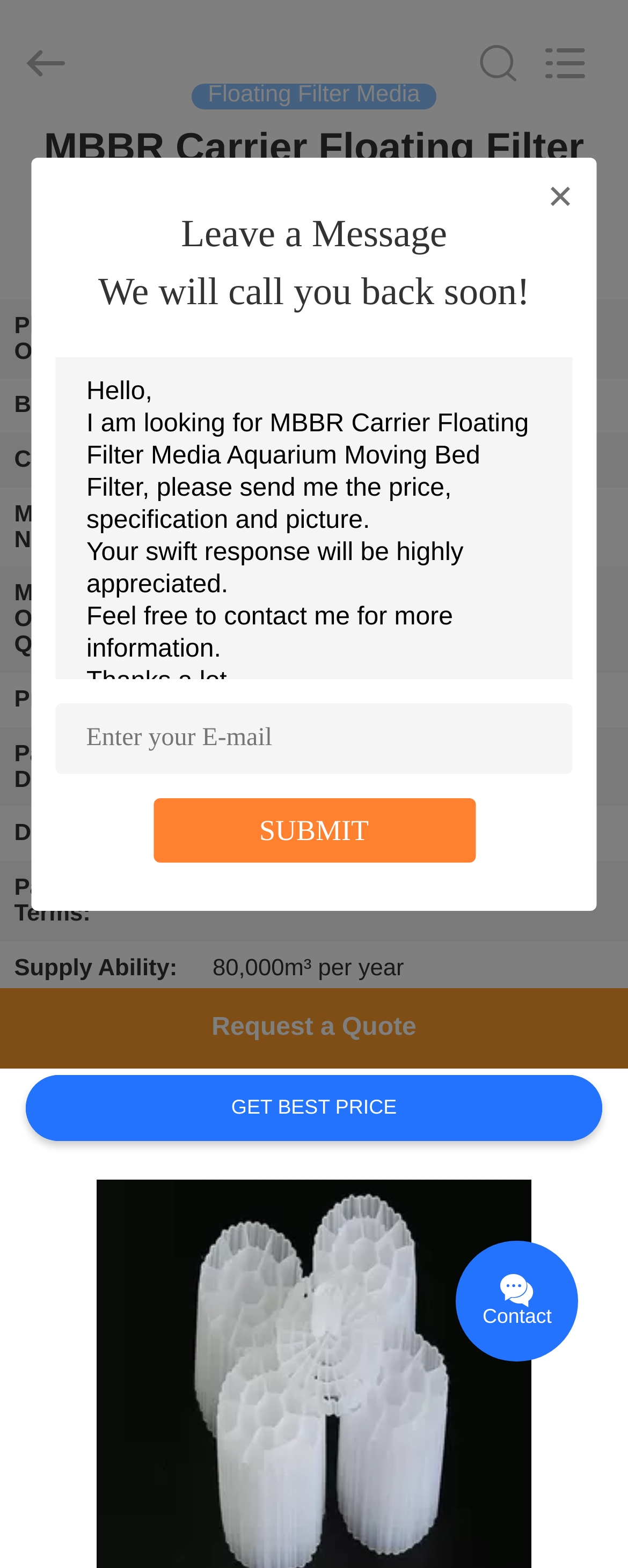Pinpoint the bounding box coordinates of the element you need to click to execute the following instruction: "Leave a message". The bounding box should be represented by four float numbers between 0 and 1, in the format [left, top, right, bottom].

[0.288, 0.137, 0.712, 0.163]